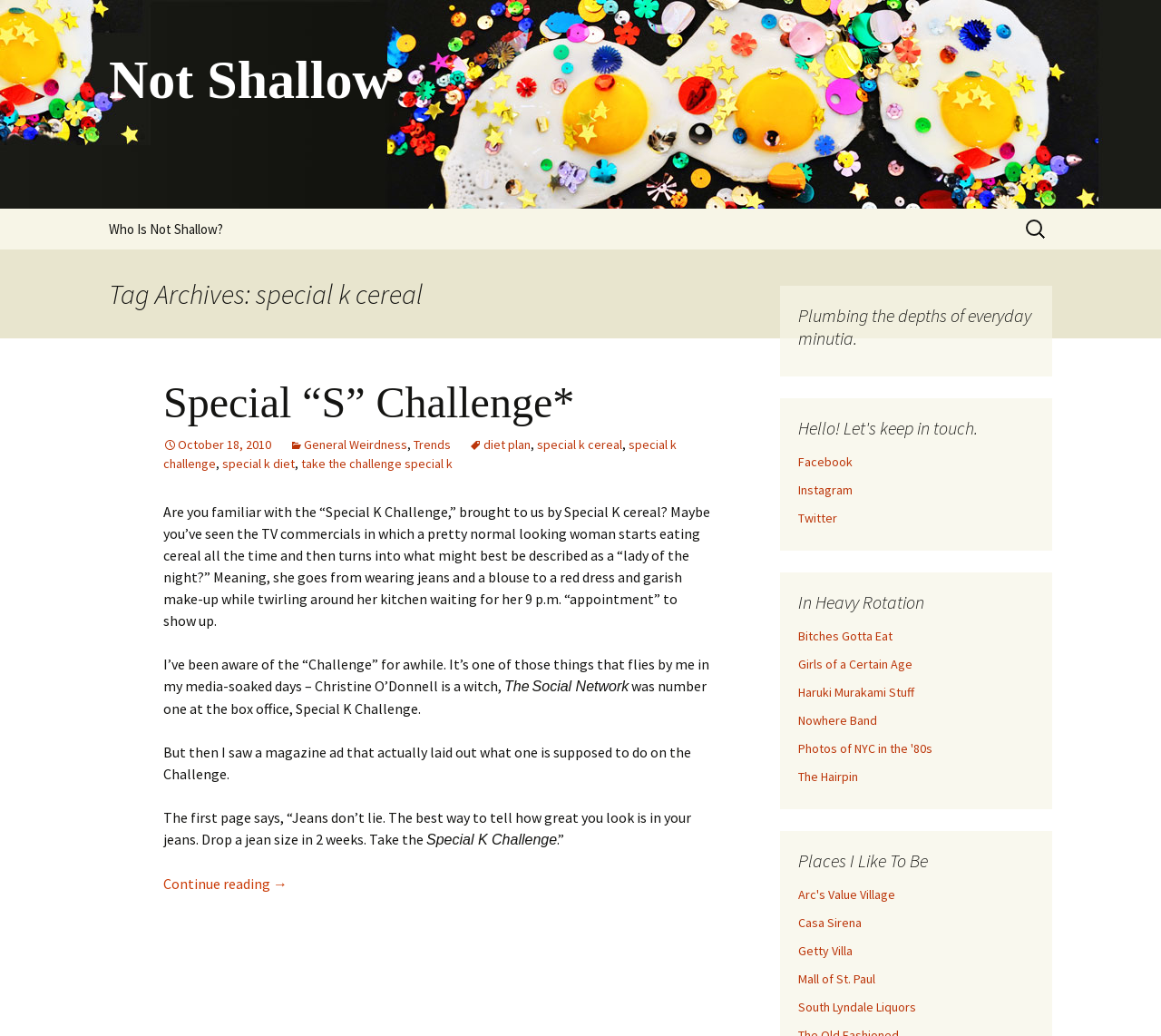Locate the bounding box coordinates of the clickable region to complete the following instruction: "Explore the Getty Villa."

[0.688, 0.91, 0.734, 0.926]